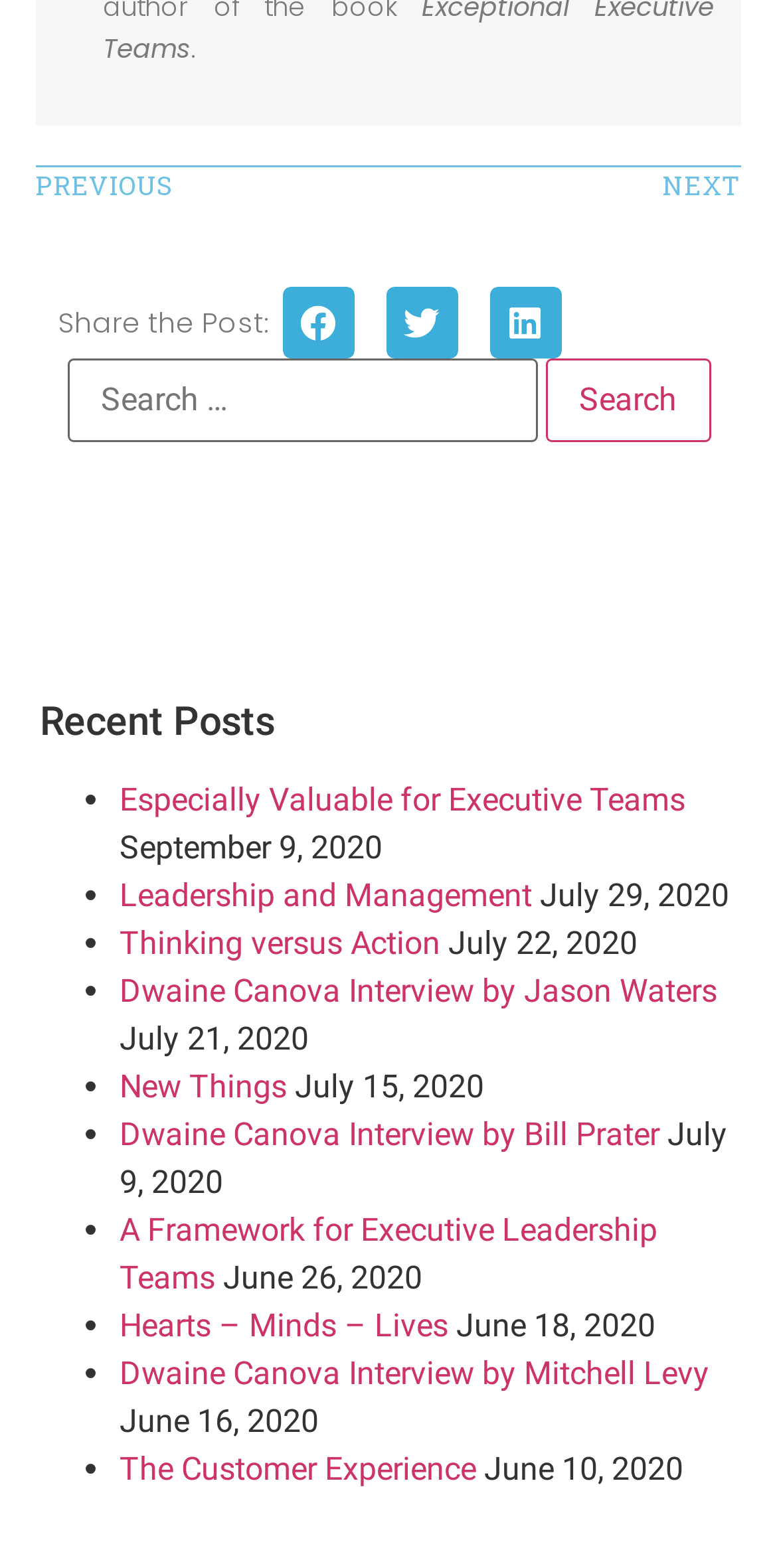Locate the bounding box coordinates of the clickable element to fulfill the following instruction: "Click the 'NEXT' button". Provide the coordinates as four float numbers between 0 and 1 in the format [left, top, right, bottom].

[0.499, 0.107, 0.952, 0.132]